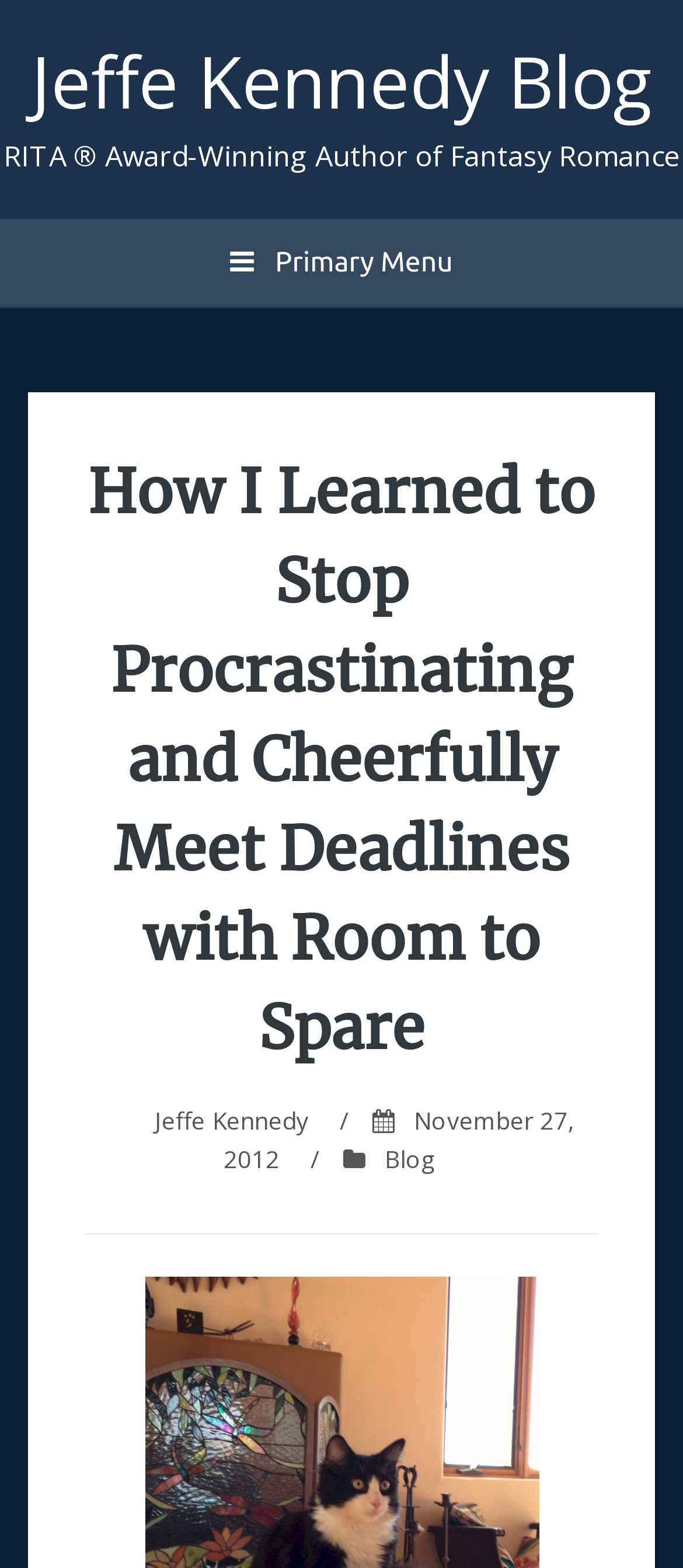Determine the main headline from the webpage and extract its text.

How I Learned to Stop Procrastinating and Cheerfully Meet Deadlines with Room to Spare